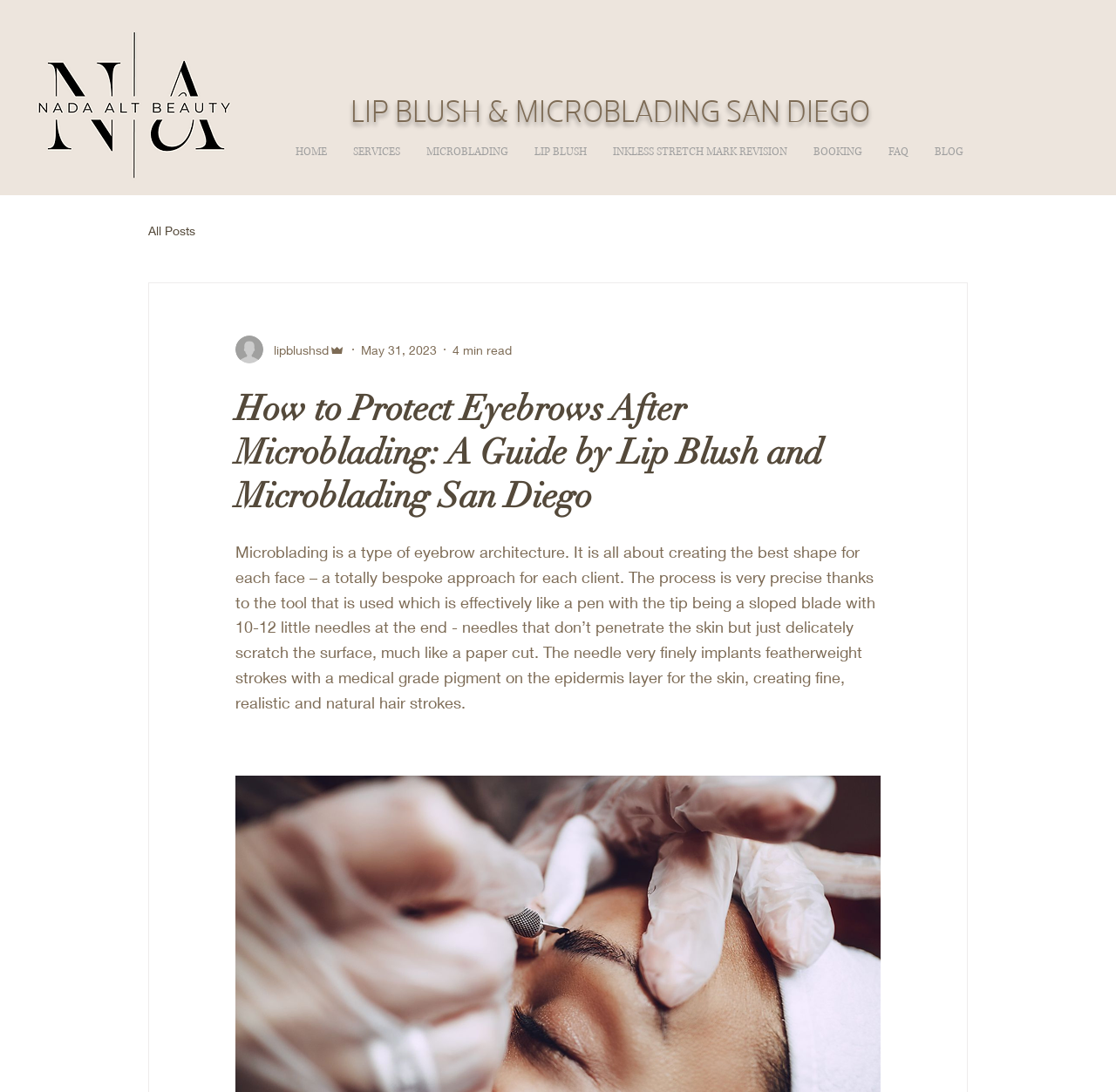Find the bounding box coordinates for the HTML element described in this sentence: "LIP BLUSH". Provide the coordinates as four float numbers between 0 and 1, in the format [left, top, right, bottom].

[0.467, 0.123, 0.538, 0.156]